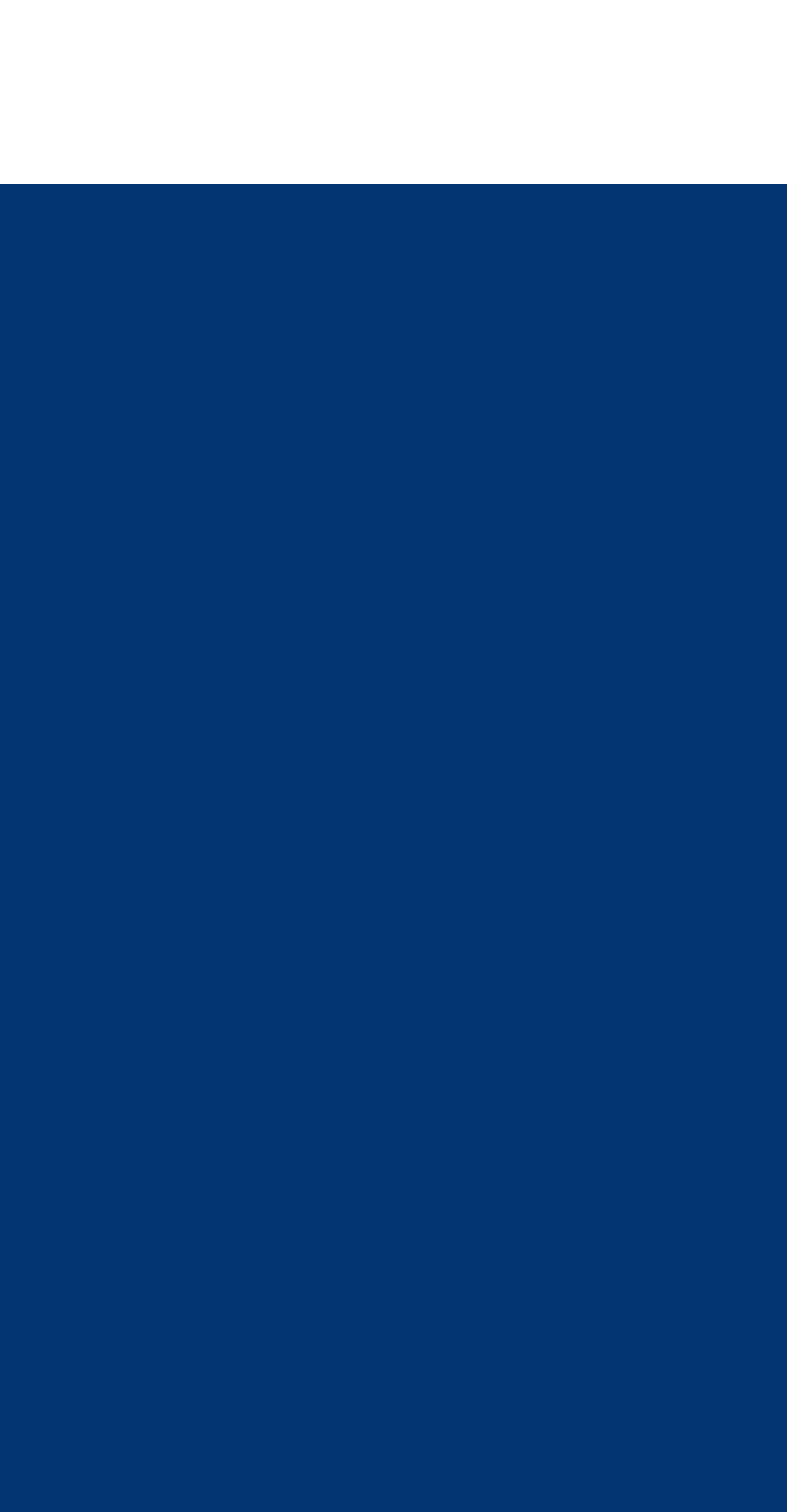Find the bounding box coordinates of the clickable area that will achieve the following instruction: "Click the Home link".

None